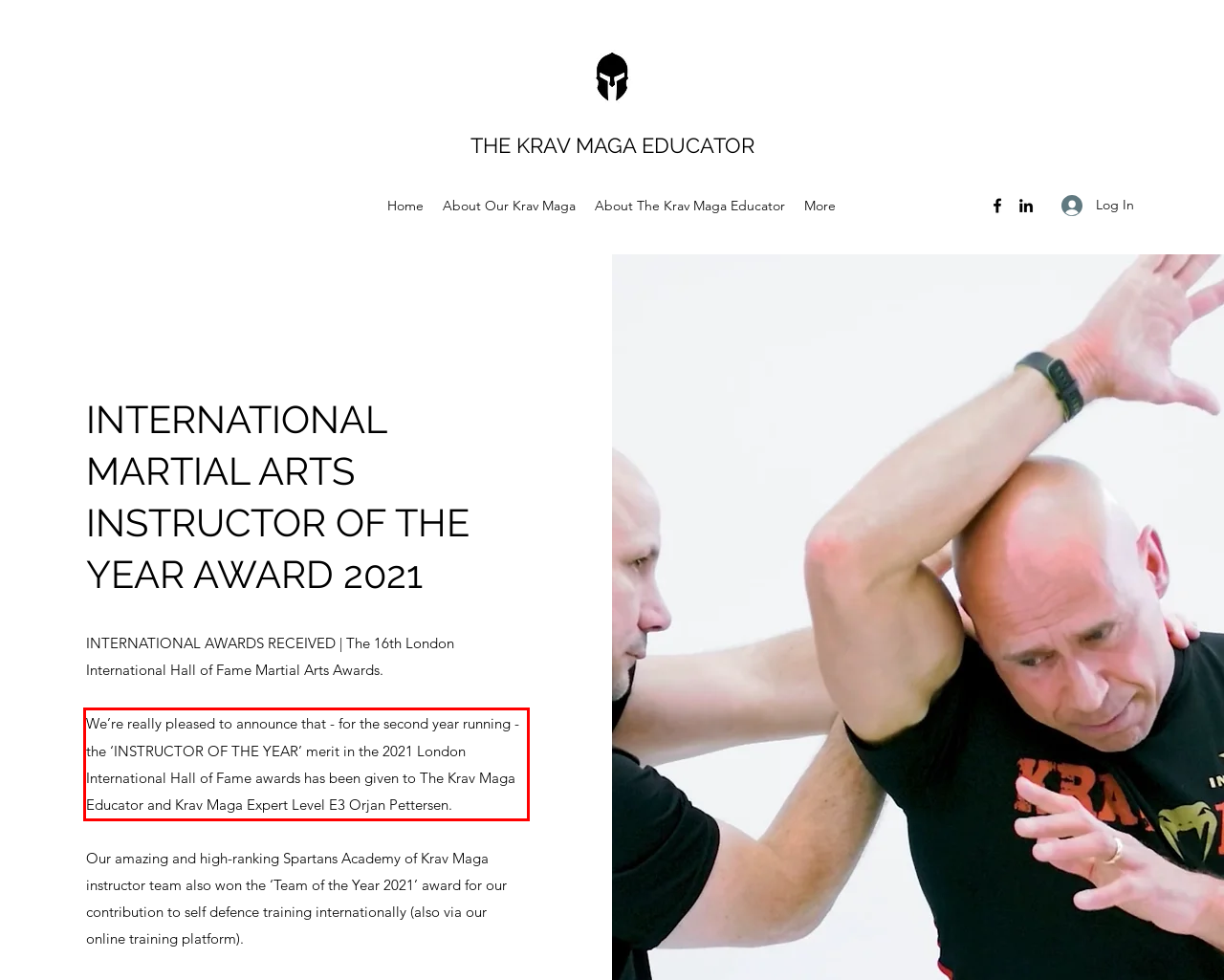The screenshot you have been given contains a UI element surrounded by a red rectangle. Use OCR to read and extract the text inside this red rectangle.

We’re really pleased to announce that - for the second year running - the ‘INSTRUCTOR OF THE YEAR’ merit in the 2021 London International Hall of Fame awards has been given to The Krav Maga Educator and Krav Maga Expert Level E3 Orjan Pettersen.